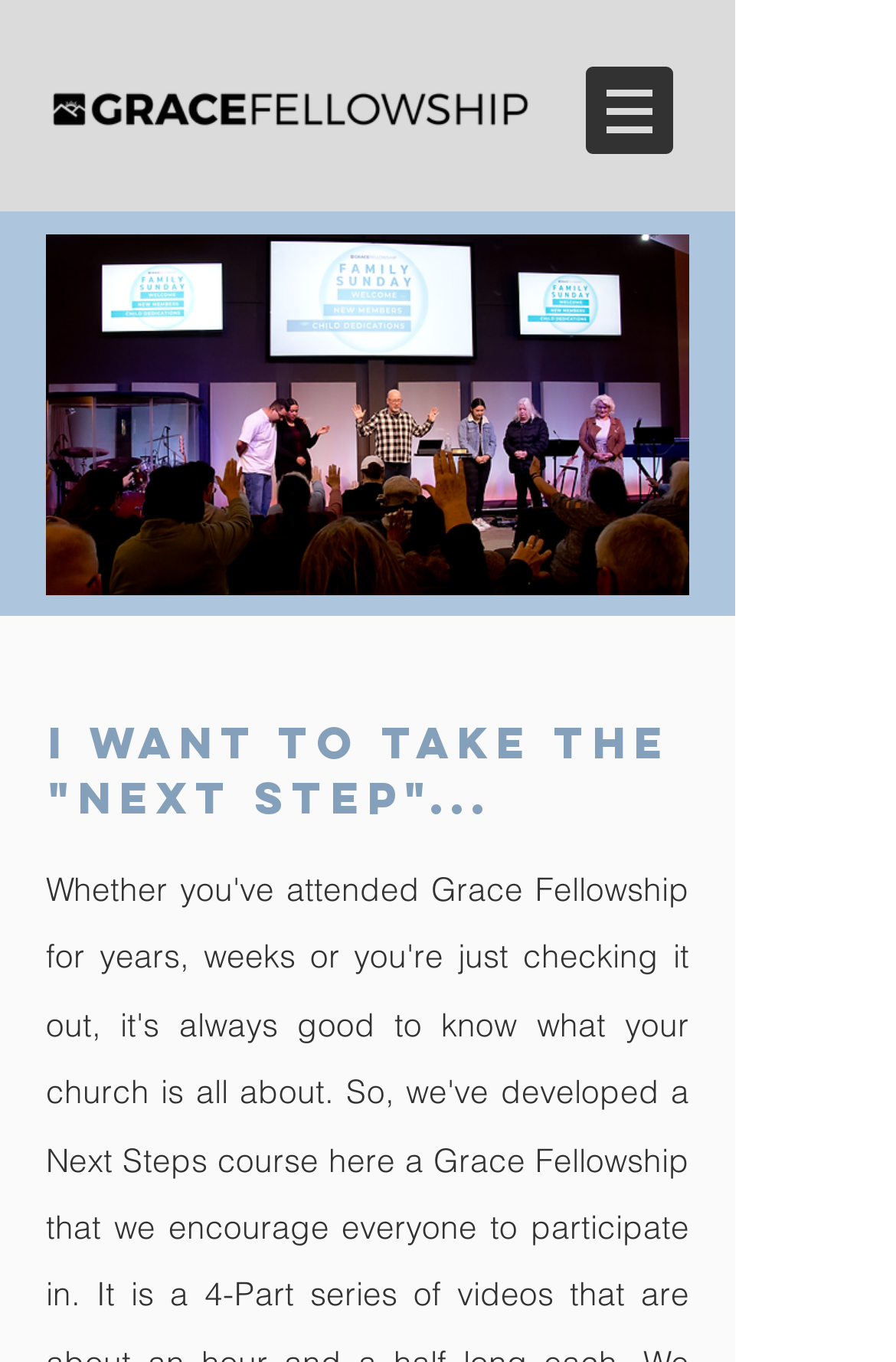What is the logo of the website? Look at the image and give a one-word or short phrase answer.

GF_logo19_horiz-01.png